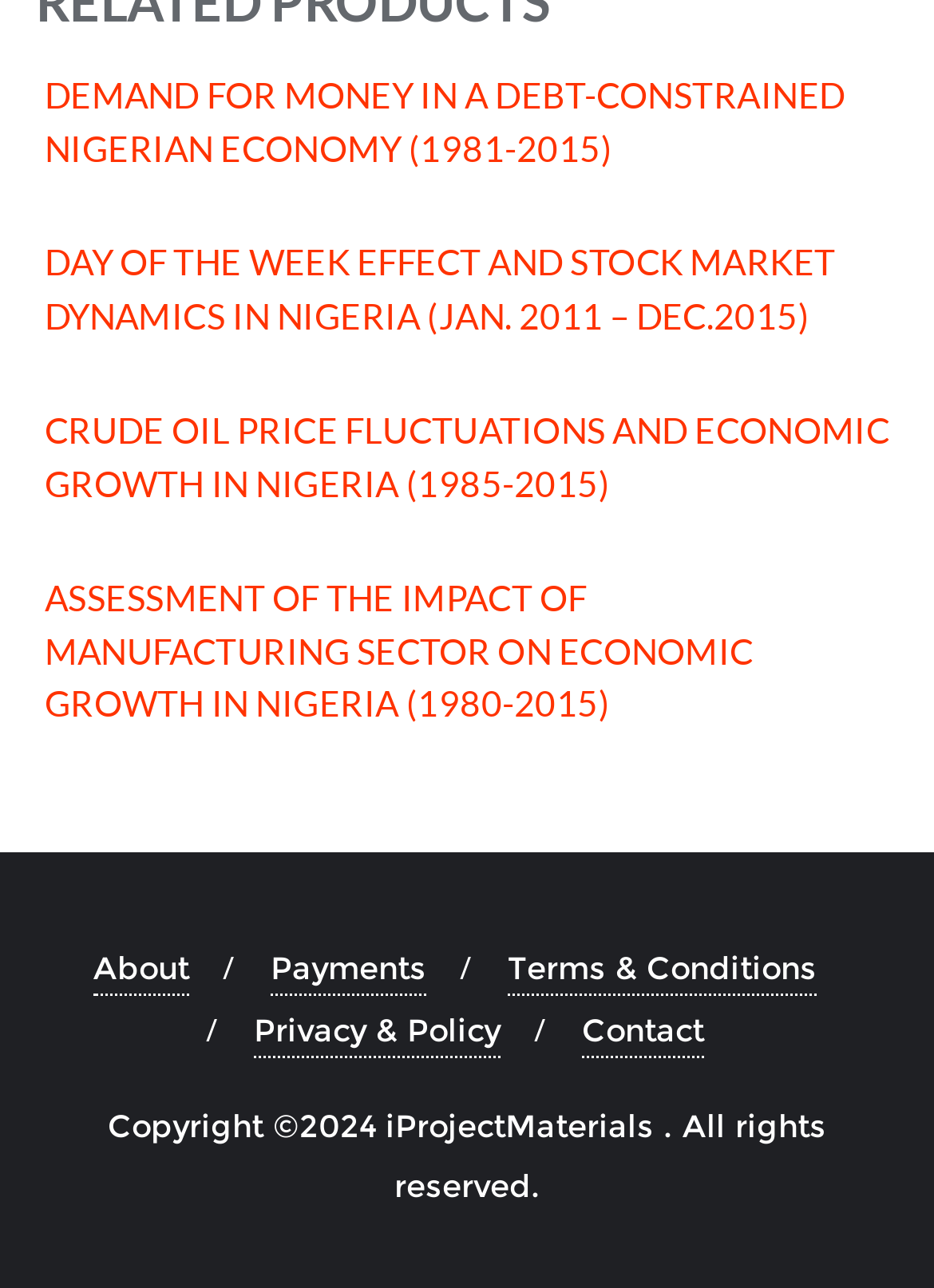Provide a brief response in the form of a single word or phrase:
What is the purpose of the 'About' link?

To provide information about the website